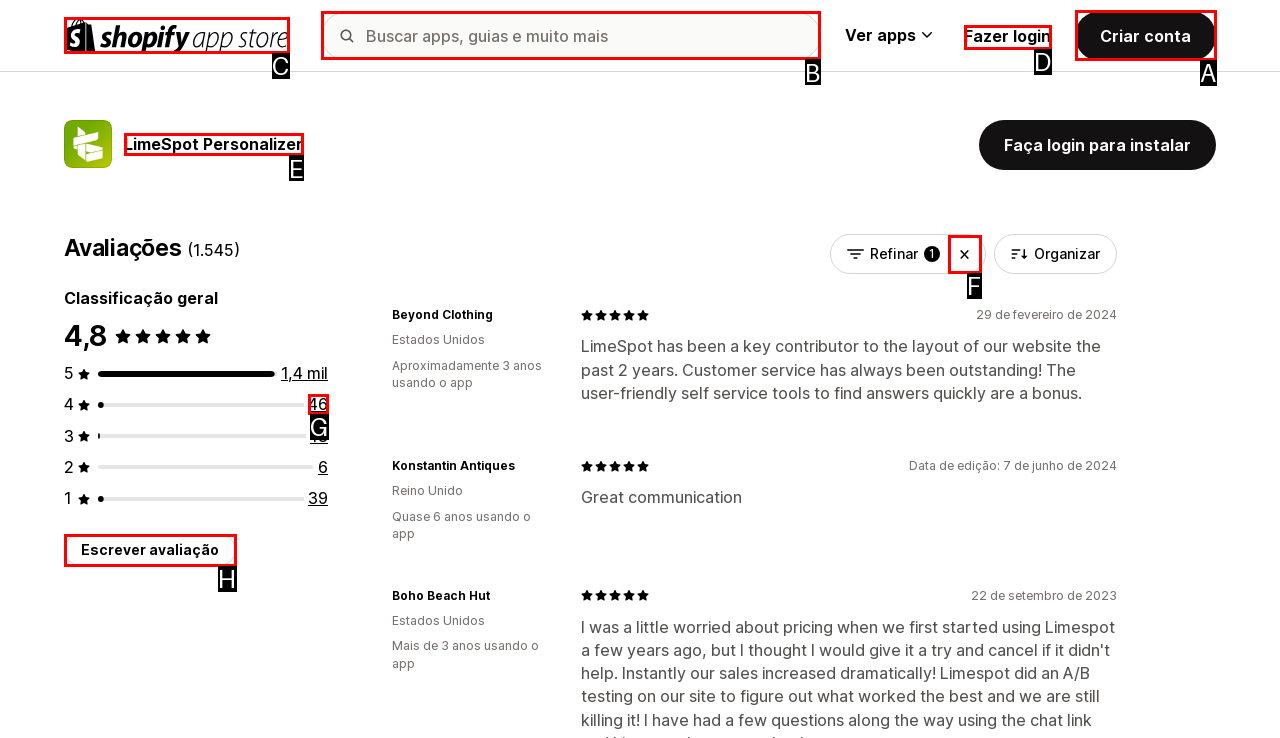To execute the task: Search for apps, guides, and more, which one of the highlighted HTML elements should be clicked? Answer with the option's letter from the choices provided.

B